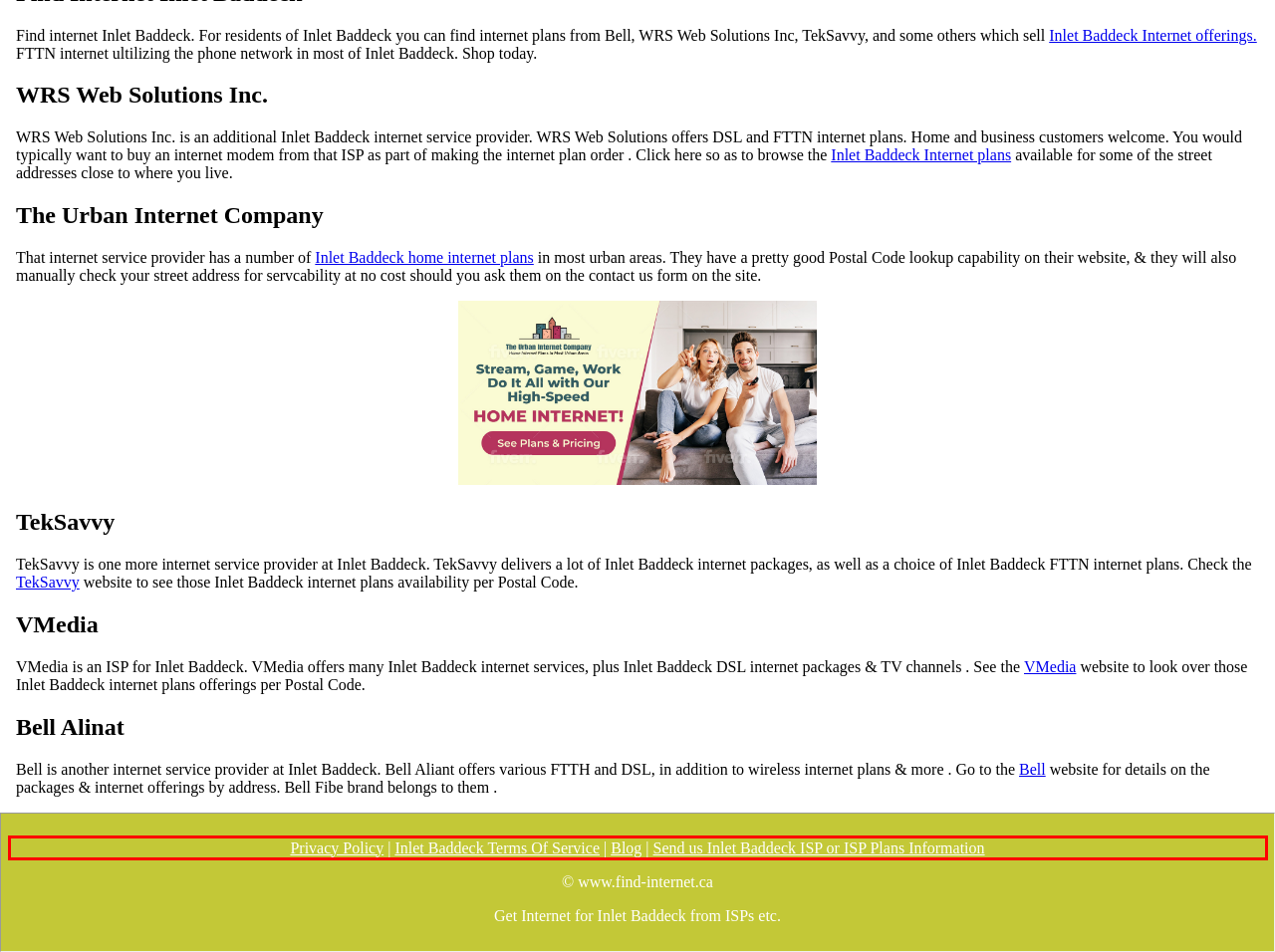You have a webpage screenshot with a red rectangle surrounding a UI element. Extract the text content from within this red bounding box.

Privacy Policy | Inlet Baddeck Terms Of Service | Blog | Send us Inlet Baddeck ISP or ISP Plans Information